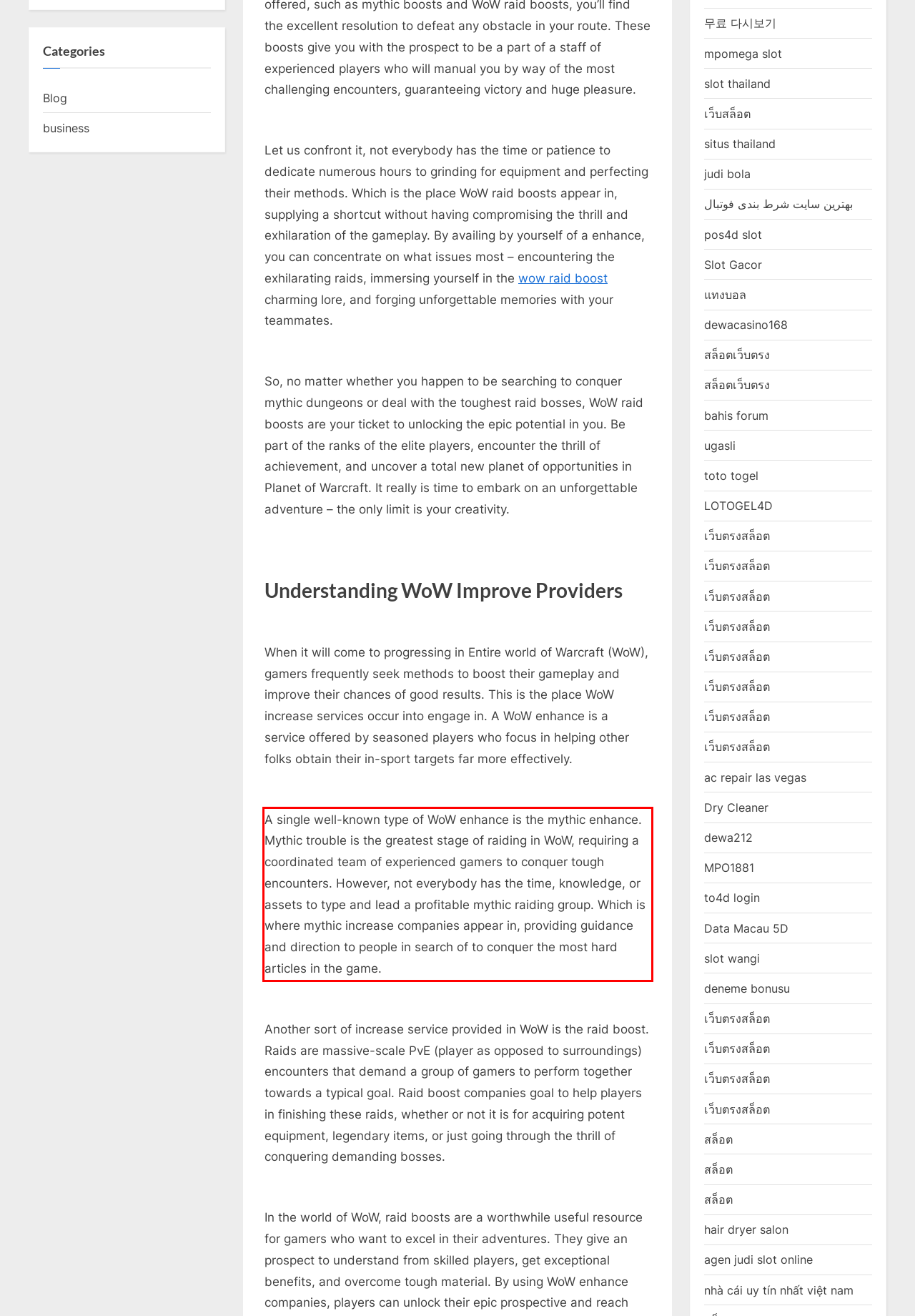Please perform OCR on the text within the red rectangle in the webpage screenshot and return the text content.

A single well-known type of WoW enhance is the mythic enhance. Mythic trouble is the greatest stage of raiding in WoW, requiring a coordinated team of experienced gamers to conquer tough encounters. However, not everybody has the time, knowledge, or assets to type and lead a profitable mythic raiding group. Which is where mythic increase companies appear in, providing guidance and direction to people in search of to conquer the most hard articles in the game.